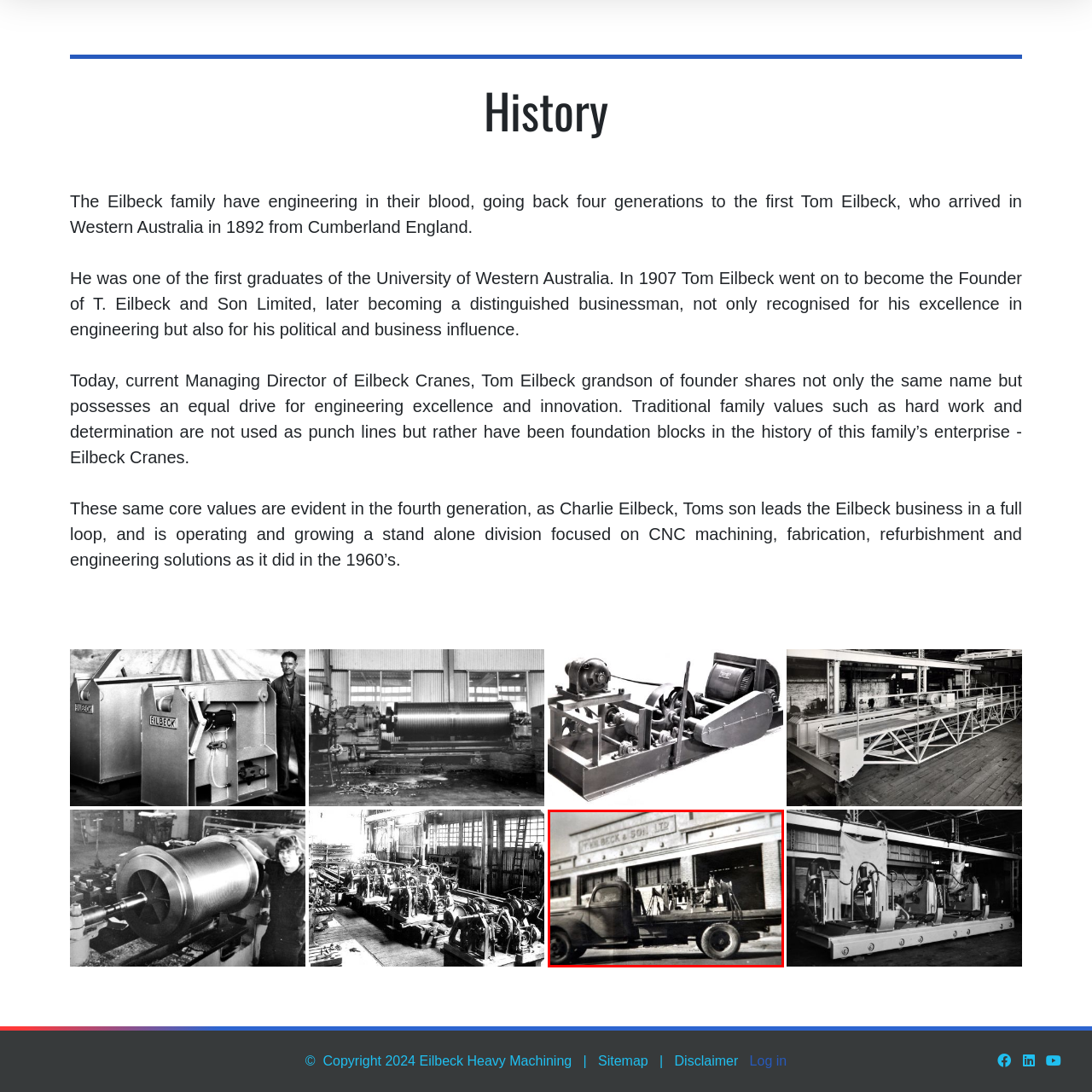Pay close attention to the image within the red perimeter and provide a detailed answer to the question that follows, using the image as your primary source: 
In what year was the company founded?

According to the caption, Tom Eilbeck founded the company, T. Eilbeck and Son Limited, in 1907, which marks the beginning of the company's long history in Western Australia's engineering landscape.